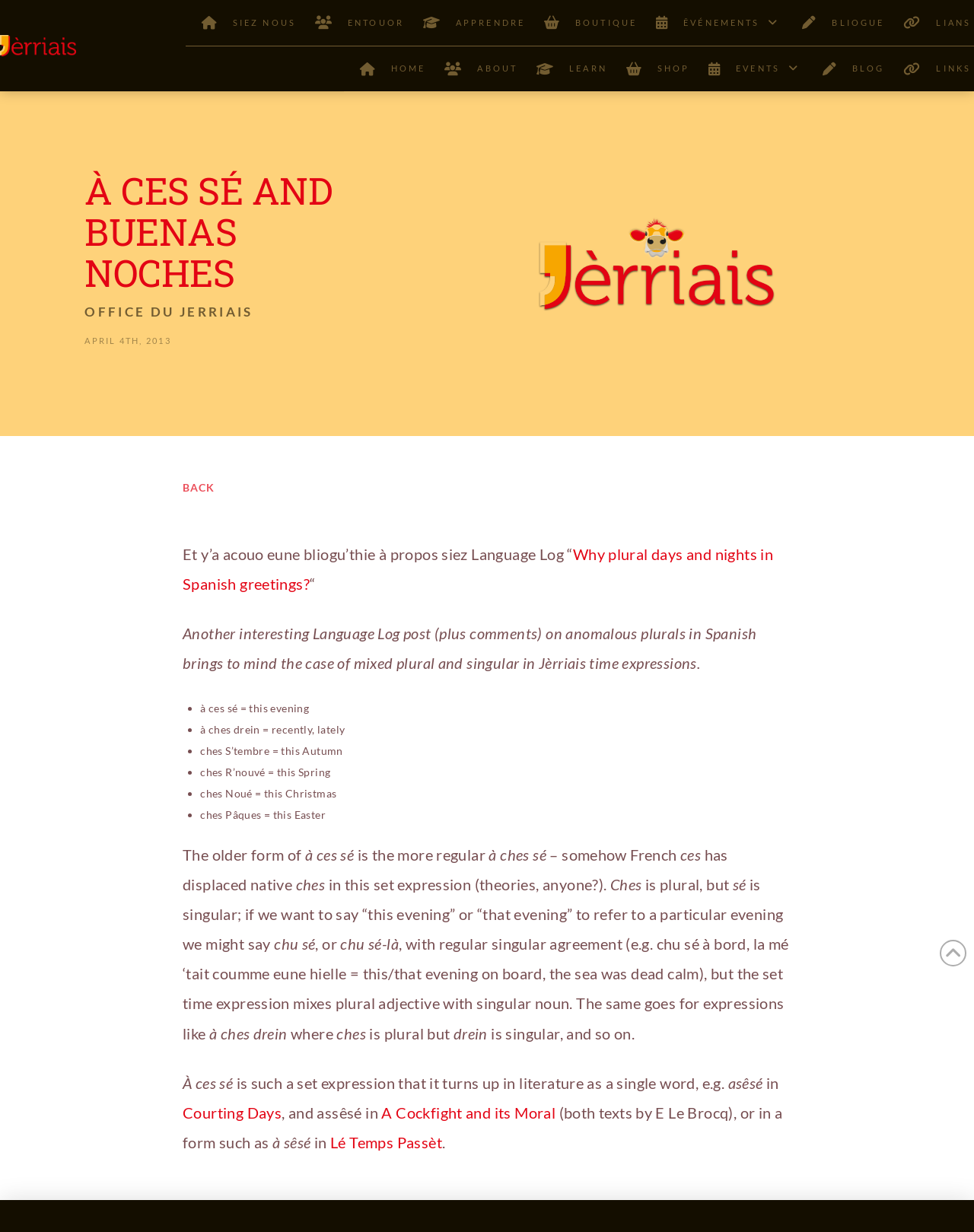Locate the bounding box coordinates of the element I should click to achieve the following instruction: "Go back to the previous page".

[0.188, 0.389, 0.22, 0.403]